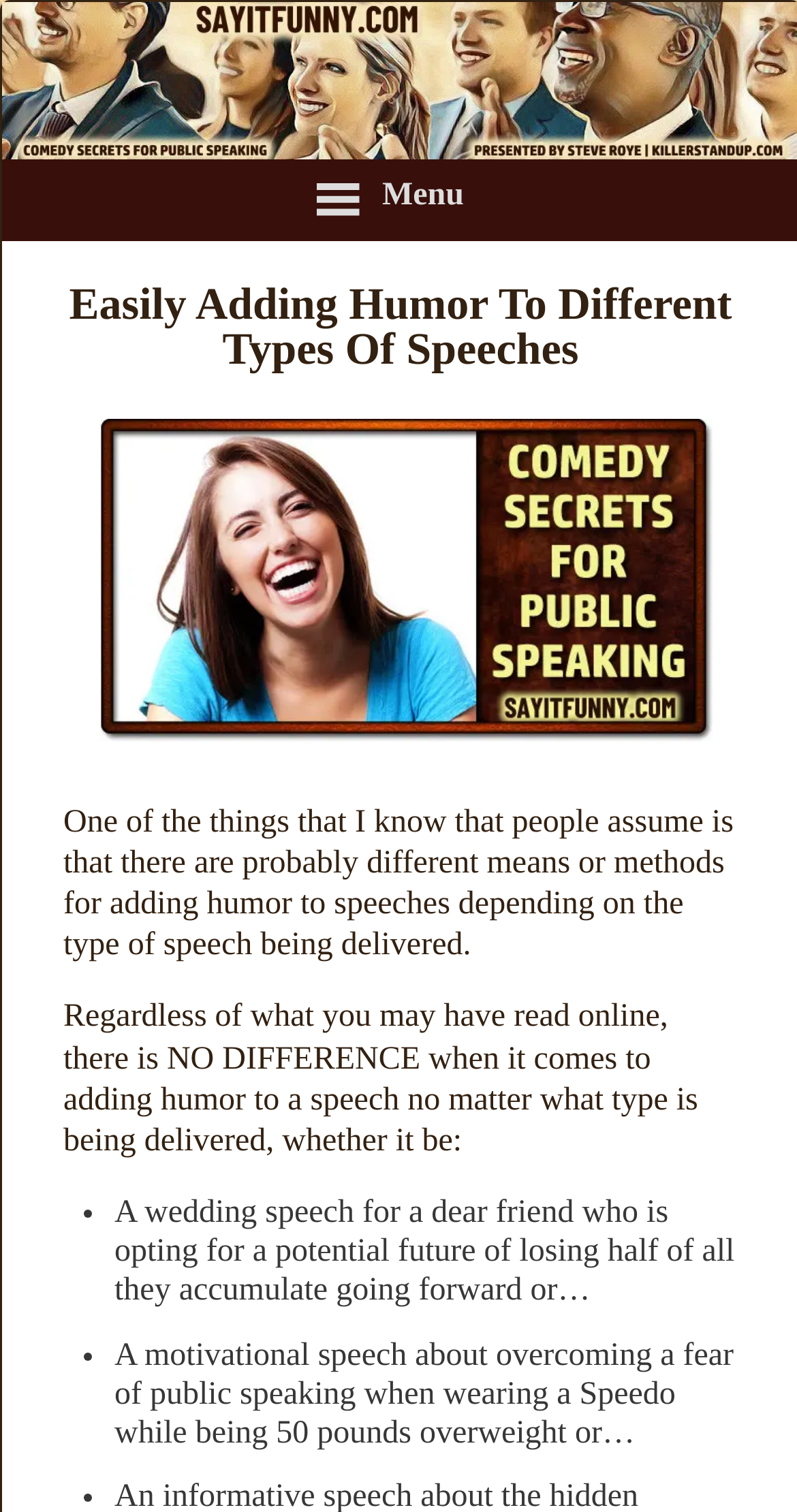What is the tone of the webpage content?
Please provide a detailed answer to the question.

The tone of the webpage content appears to be informative, as it provides explanations and examples to help readers understand how to add humor to different types of speeches. The language used is clear and concise, suggesting a neutral and informative tone.